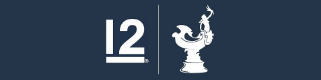Please give a short response to the question using one word or a phrase:
What does the typography 'L2' represent?

Contemporary branding